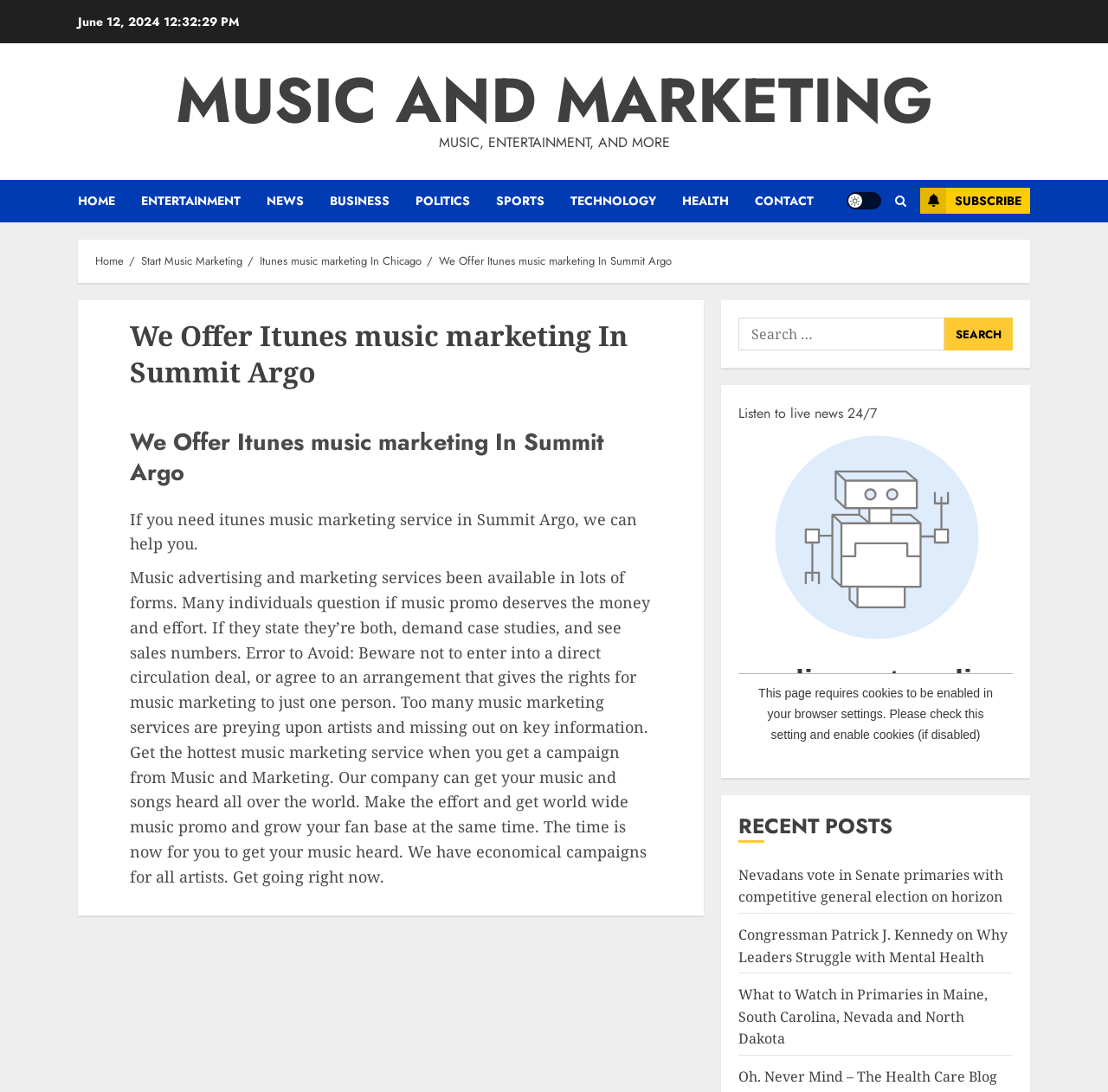Identify the bounding box coordinates for the UI element that matches this description: "Start Music Marketing".

[0.127, 0.231, 0.219, 0.247]